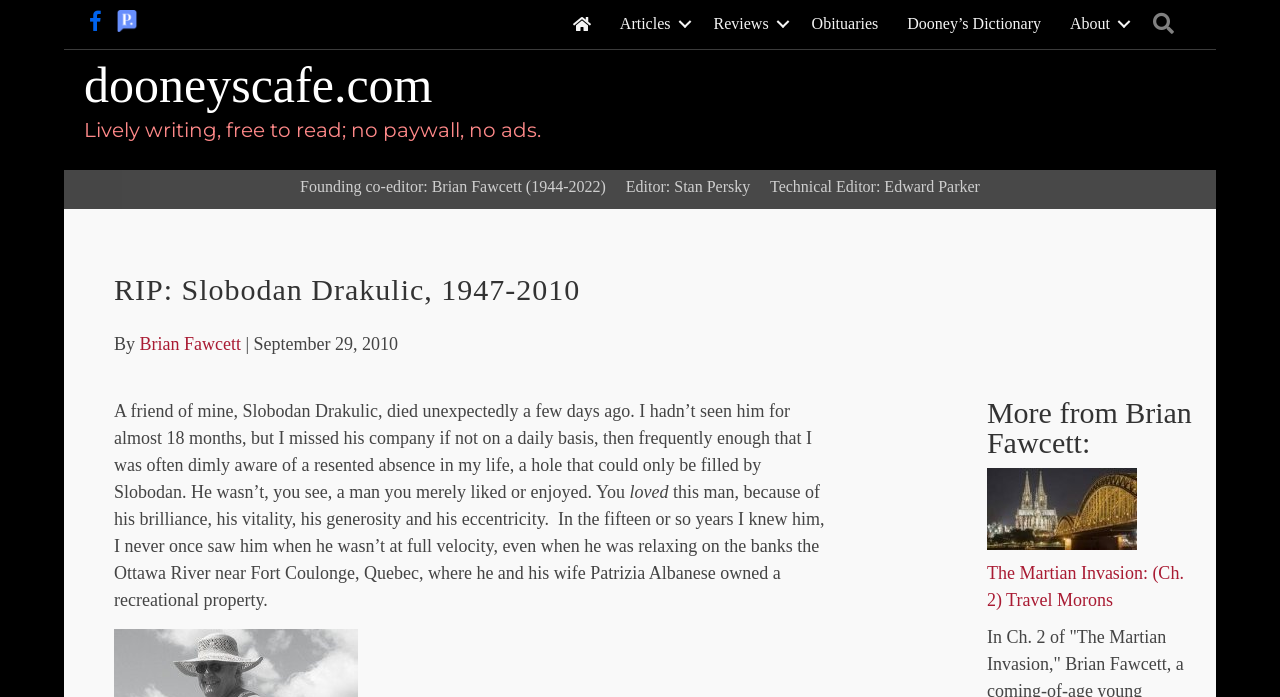Identify the bounding box for the given UI element using the description provided. Coordinates should be in the format (top-left x, top-left y, bottom-right x, bottom-right y) and must be between 0 and 1. Here is the description: Brian Fawcett

[0.109, 0.479, 0.188, 0.508]